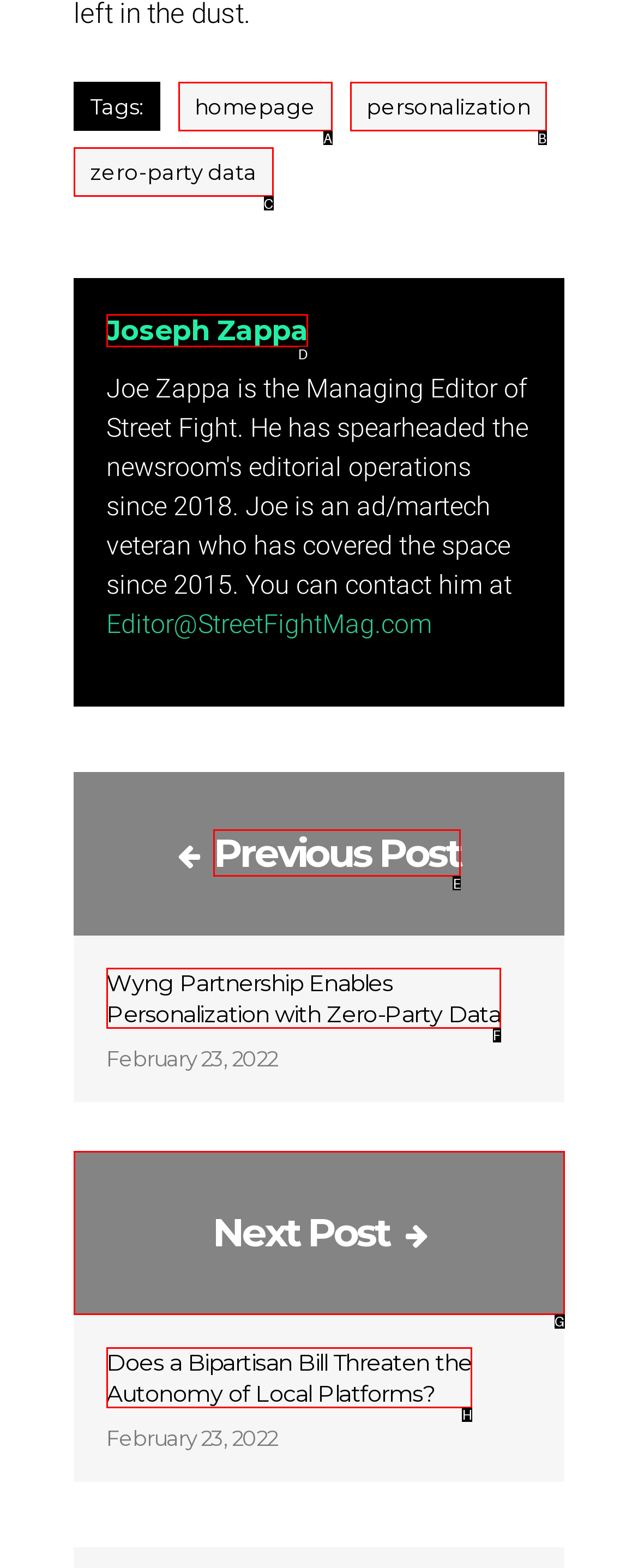Select the letter of the option that should be clicked to achieve the specified task: read the previous post. Respond with just the letter.

E